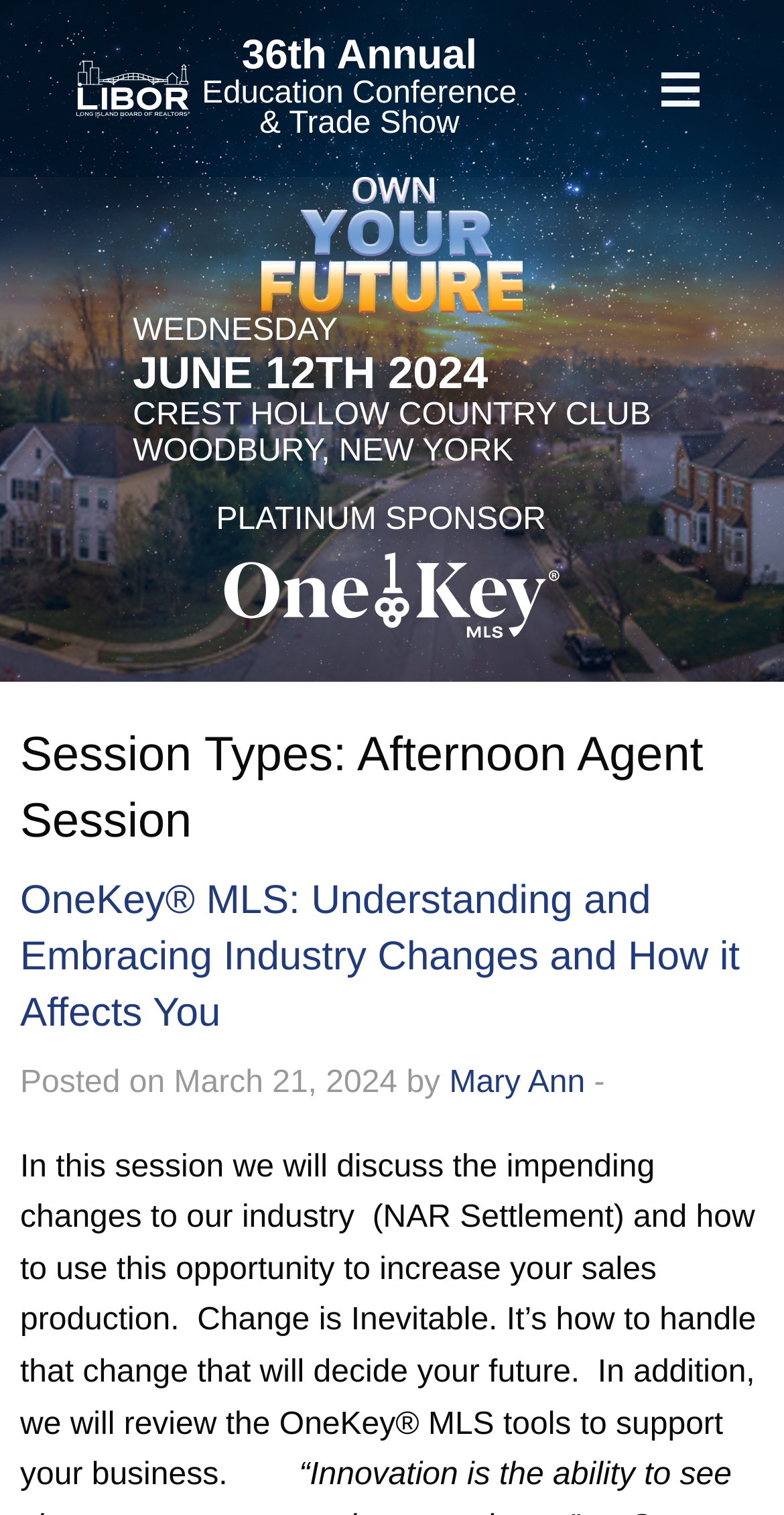Give a concise answer using only one word or phrase for this question:
Who posted the session?

Mary Ann